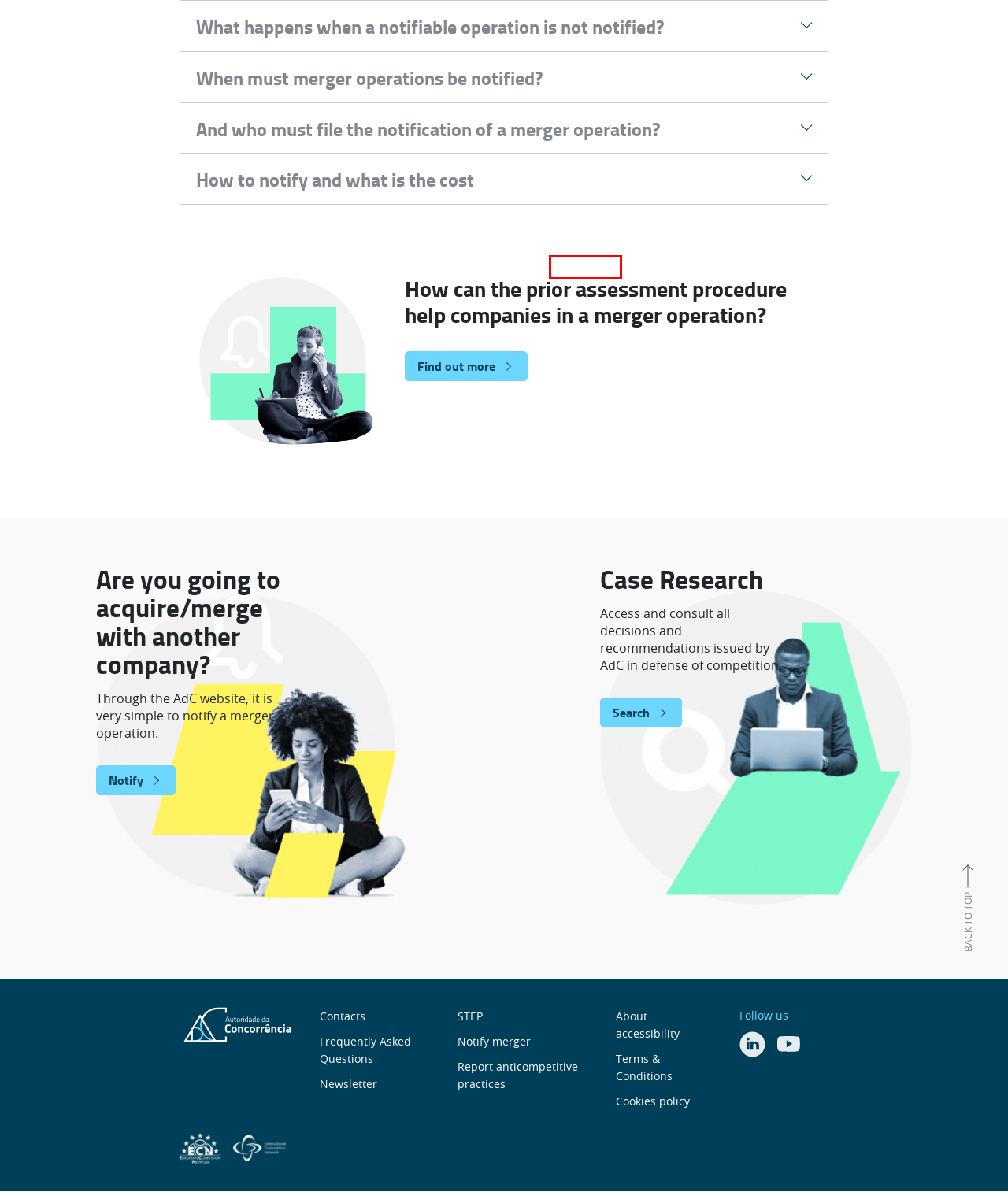Given a webpage screenshot with a red bounding box around a UI element, choose the webpage description that best matches the new webpage after clicking the element within the bounding box. Here are the candidates:
A. European Competition Network - European Commission
B. How can I report anti-competitive practices? | Autoridade da Concorrência
C. SNEOC - Entry page
D. What are applicable fees for prior notification of a merger? | Autoridade da Concorrência
E. Portal da Clemência
F. Login
G. International Competition Network
H. AdC - PesquisAdC

D